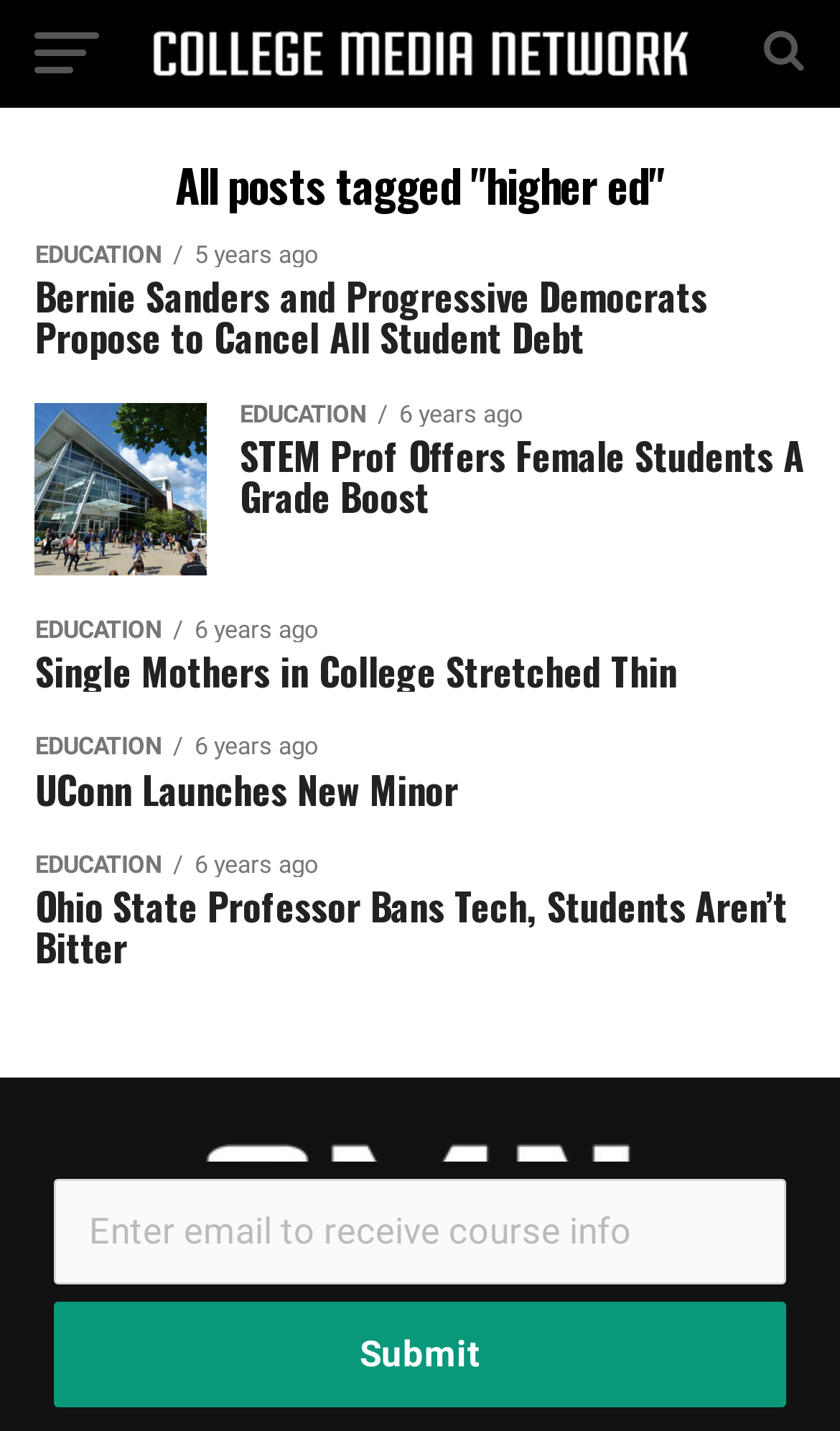Based on the element description: "alt="College Media Network"", identify the bounding box coordinates for this UI element. The coordinates must be four float numbers between 0 and 1, listed as [left, top, right, bottom].

[0.244, 0.926, 0.756, 0.954]